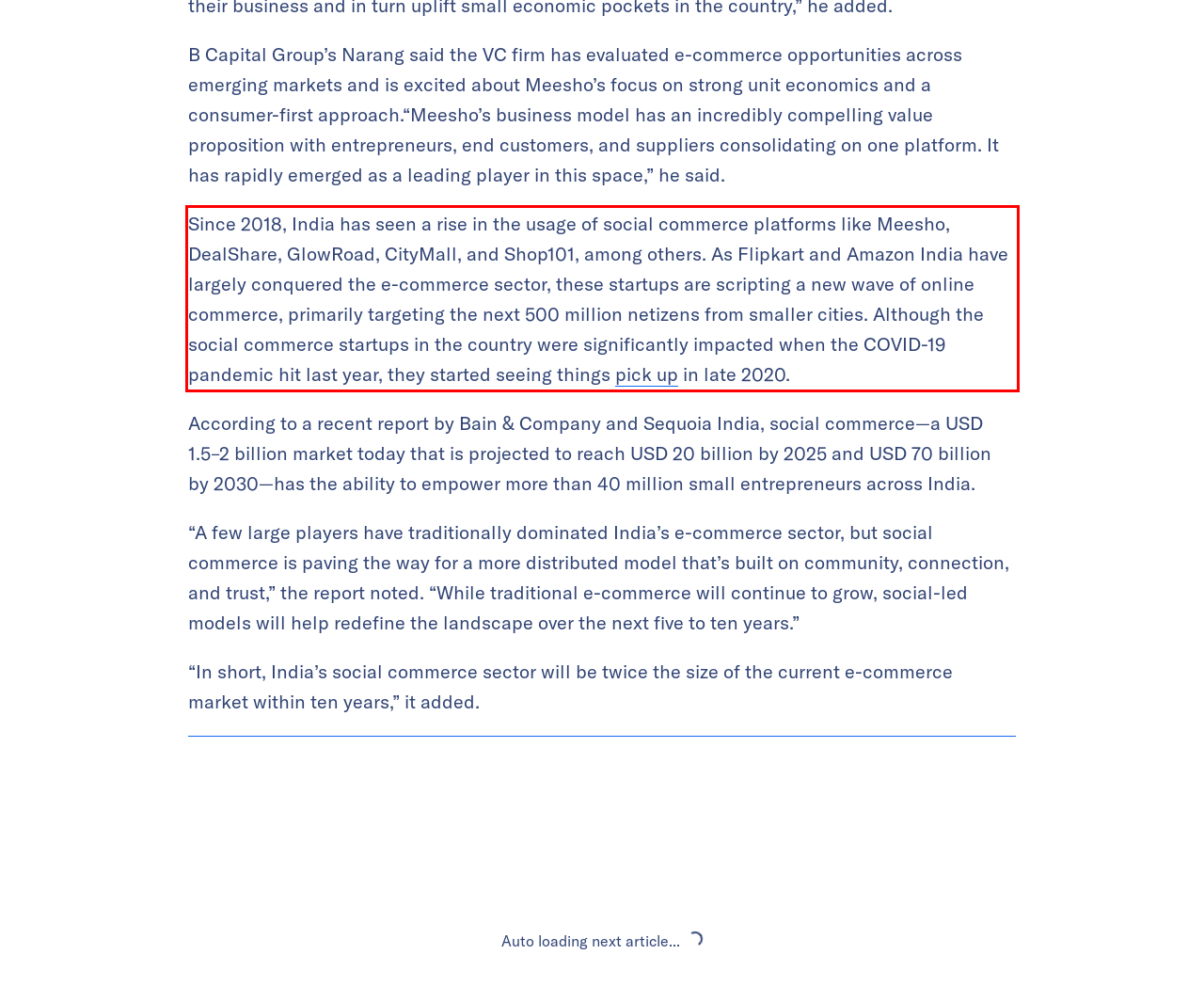Using the provided screenshot, read and generate the text content within the red-bordered area.

Since 2018, India has seen a rise in the usage of social commerce platforms like Meesho, DealShare, GlowRoad, CityMall, and Shop101, among others. As Flipkart and Amazon India have largely conquered the e-commerce sector, these startups are scripting a new wave of online commerce, primarily targeting the next 500 million netizens from smaller cities. Although the social commerce startups in the country were significantly impacted when the COVID-19 pandemic hit last year, they started seeing things pick up in late 2020.